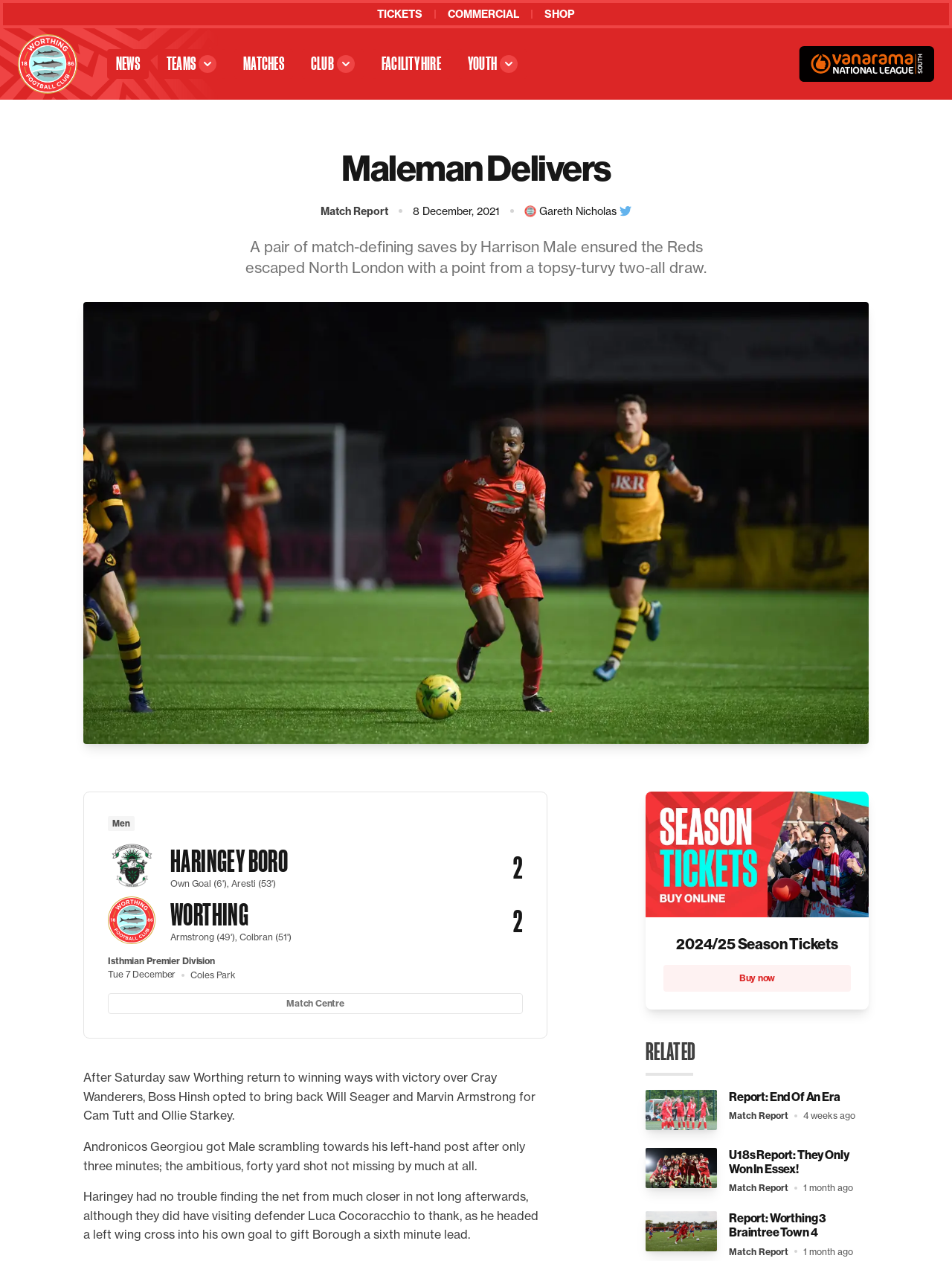Answer the following in one word or a short phrase: 
What is the name of the league that Worthing FC is playing in?

Isthmian Premier Division